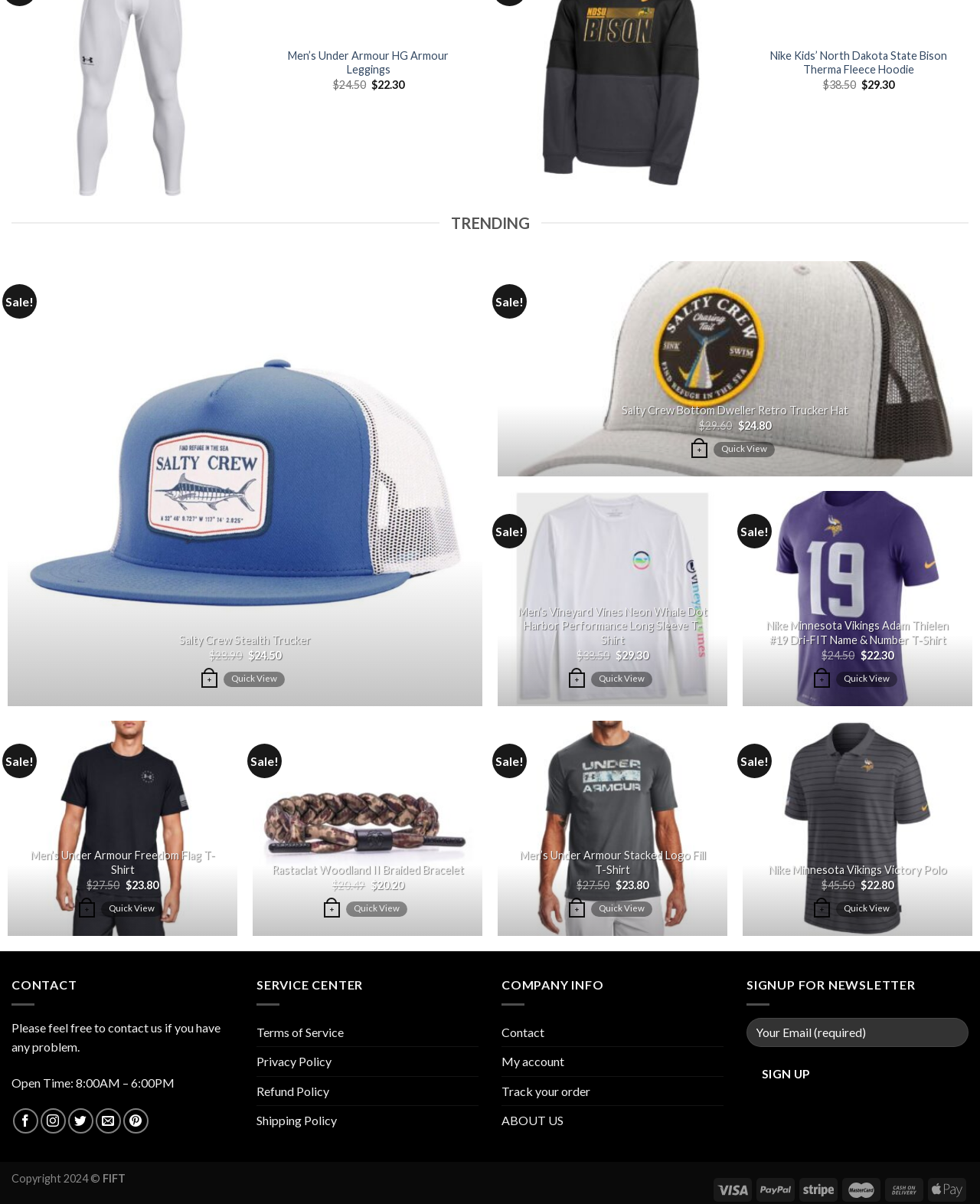Indicate the bounding box coordinates of the element that must be clicked to execute the instruction: "Select options for Salty Crew Stealth Trucker". The coordinates should be given as four float numbers between 0 and 1, i.e., [left, top, right, bottom].

[0.206, 0.556, 0.222, 0.573]